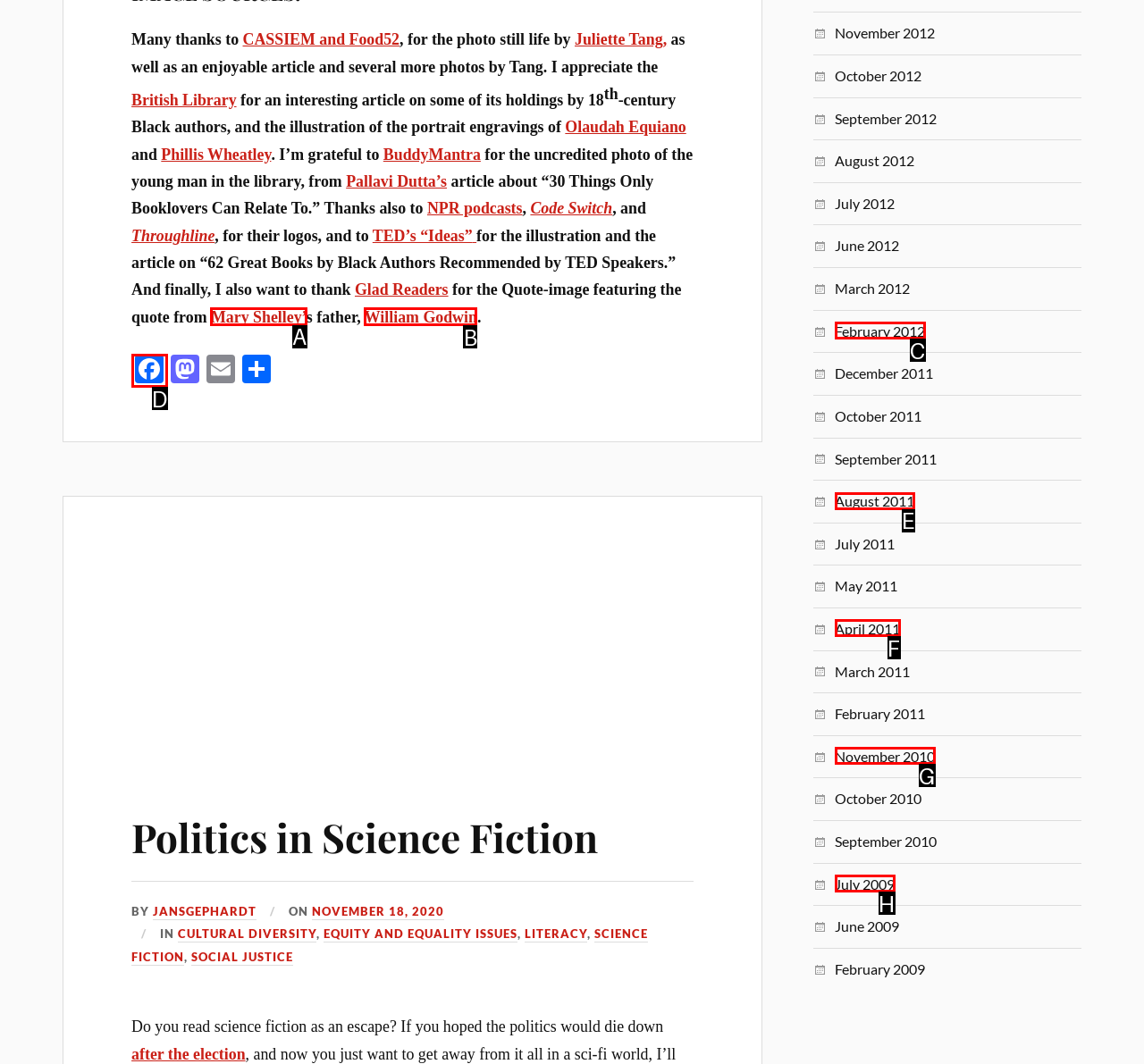Determine the letter of the UI element that you need to click to perform the task: Check the quote-image featuring the quote from Mary Shelley’s father.
Provide your answer with the appropriate option's letter.

A